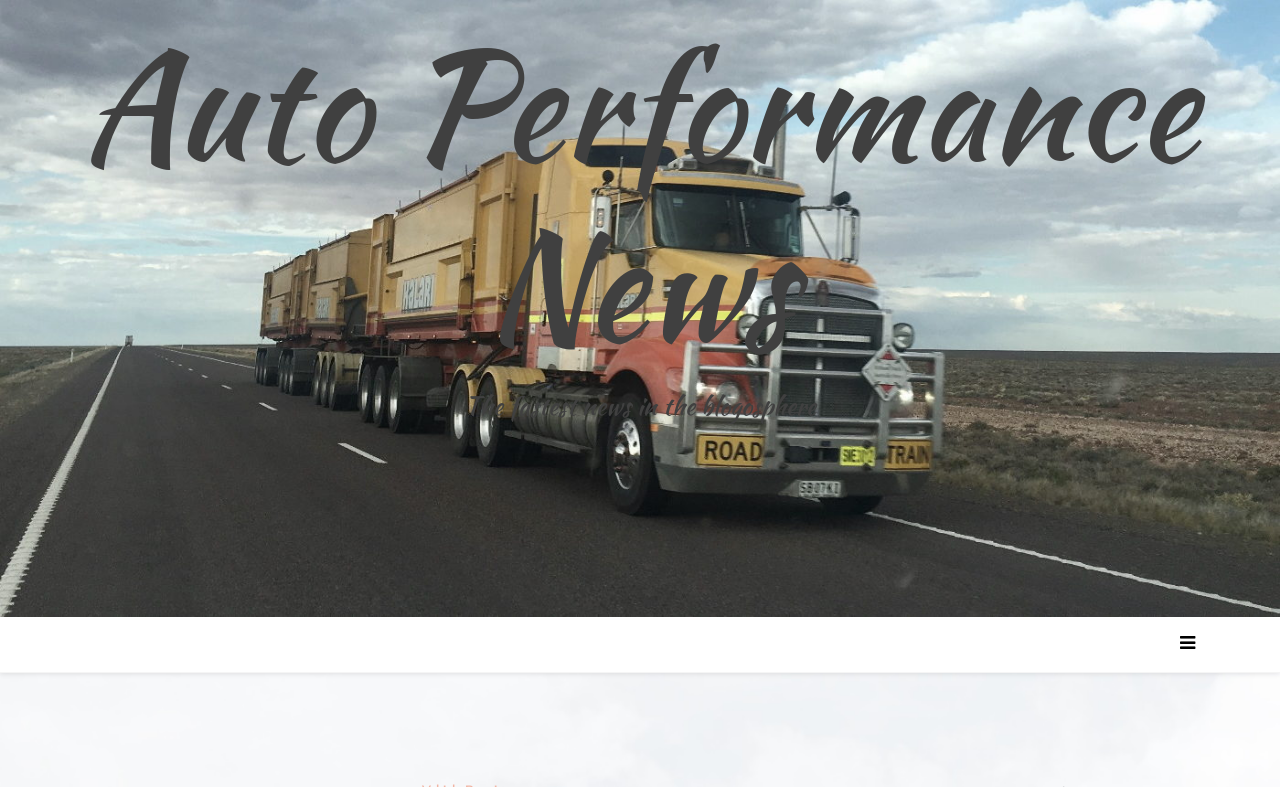Determine the webpage's heading and output its text content.

Auto Performance News